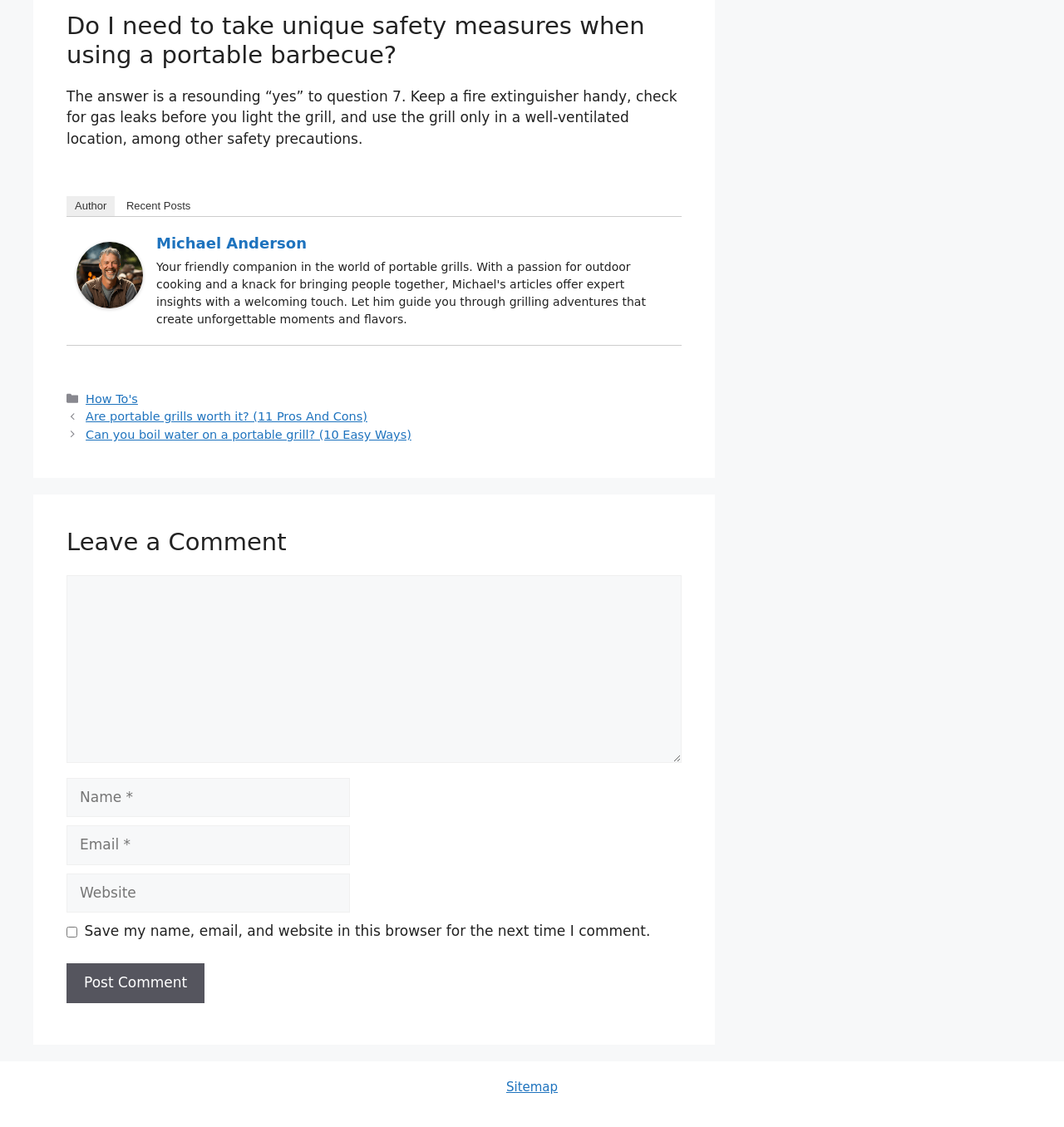Identify the bounding box coordinates of the HTML element based on this description: "parent_node: Comment name="email" placeholder="Email *"".

[0.062, 0.733, 0.329, 0.768]